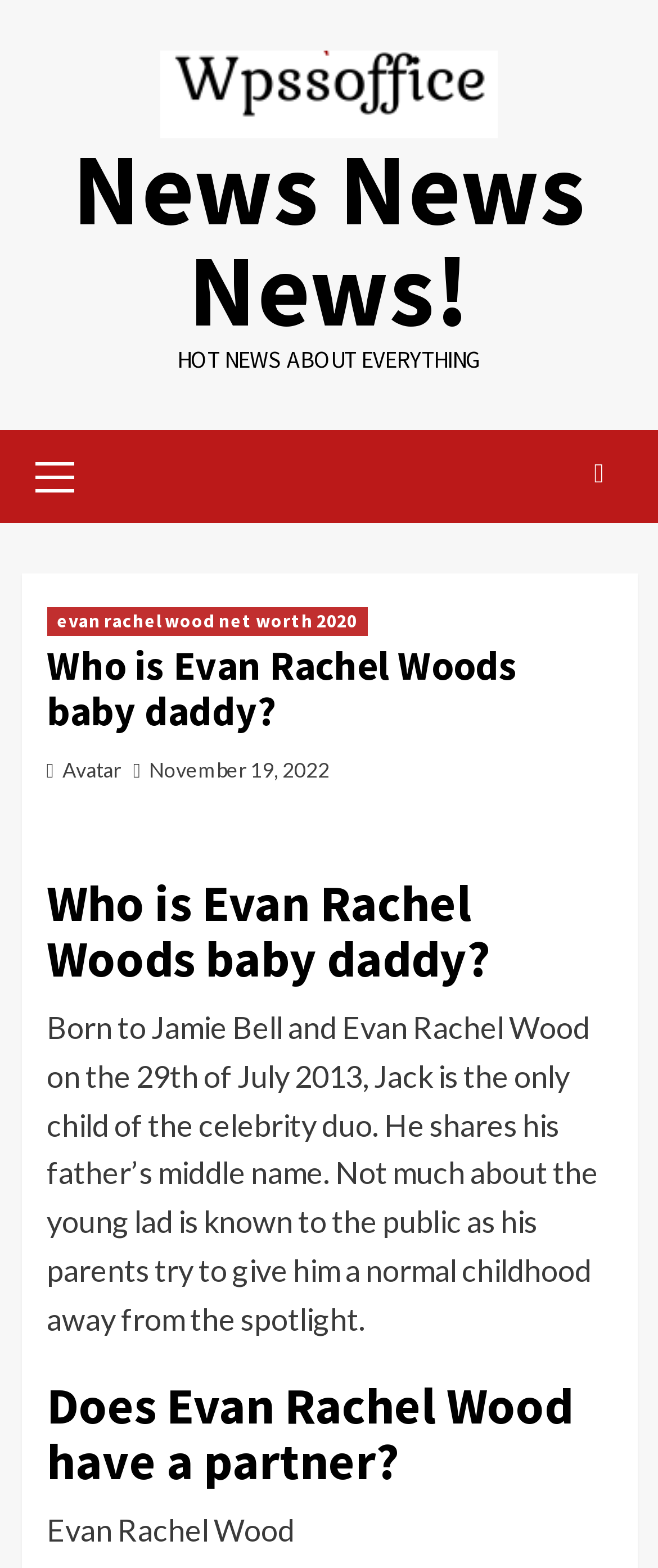Extract the main headline from the webpage and generate its text.

Who is Evan Rachel Woods baby daddy?